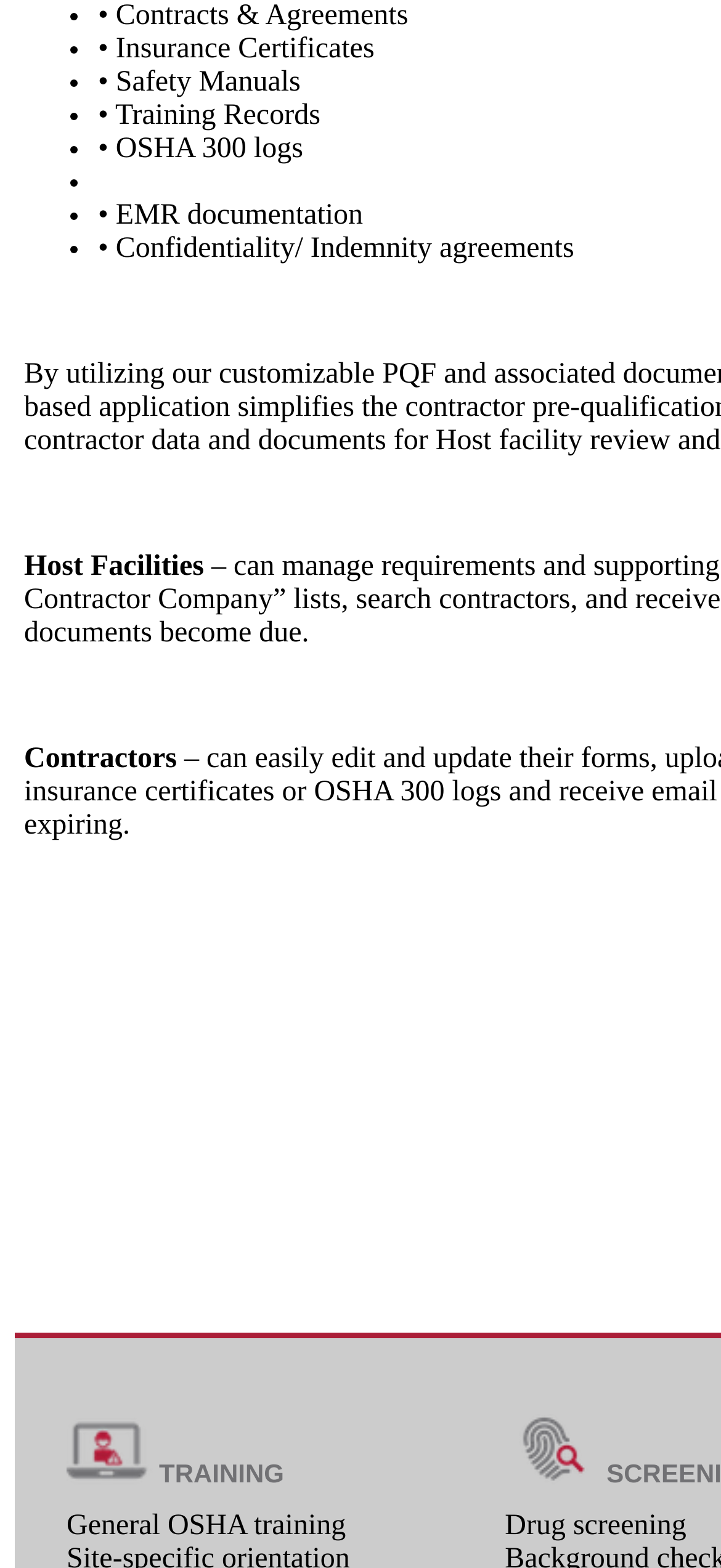Please predict the bounding box coordinates (top-left x, top-left y, bottom-right x, bottom-right y) for the UI element in the screenshot that fits the description: TRAINING

[0.221, 0.926, 0.394, 0.951]